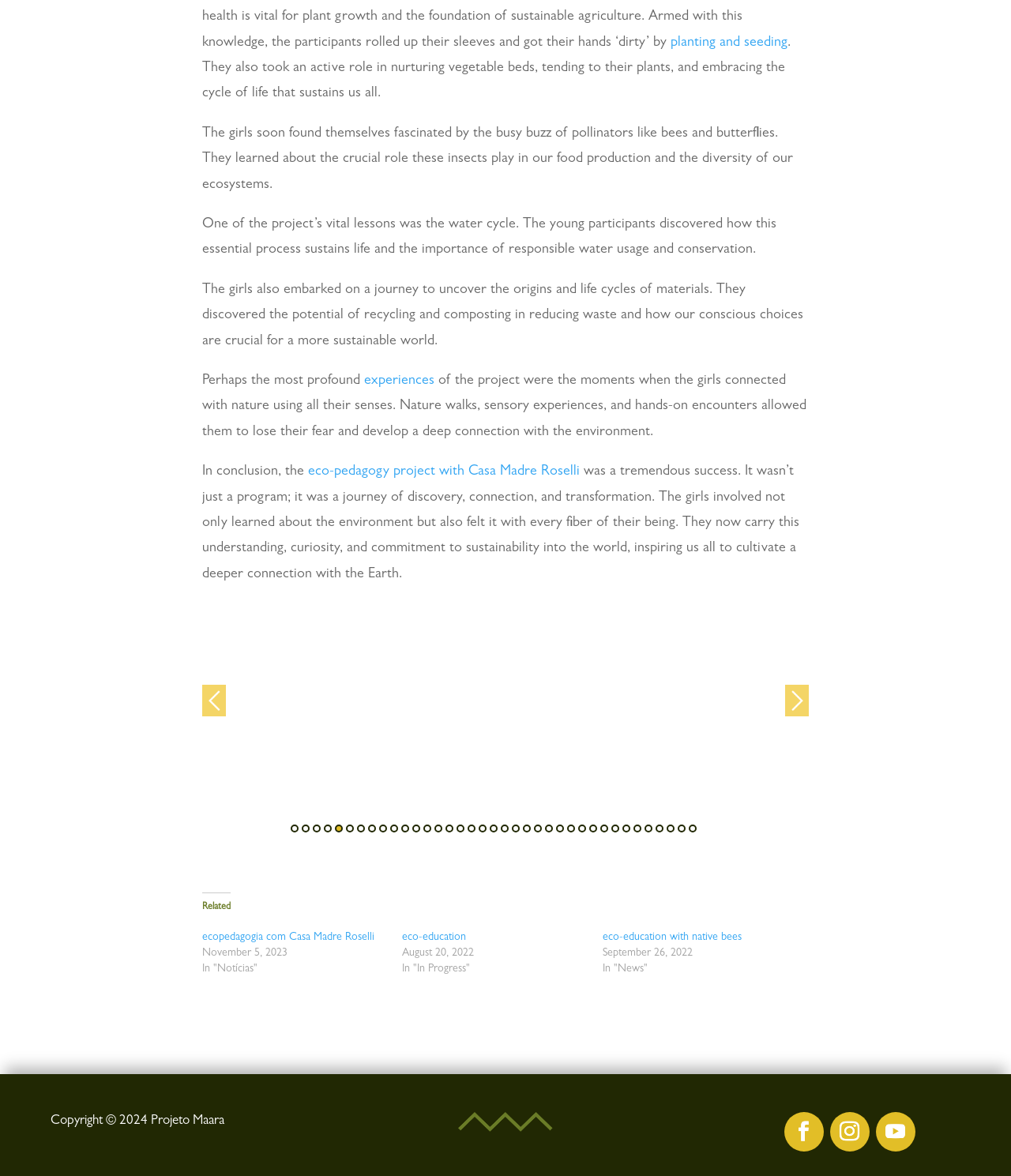Please determine the bounding box coordinates for the element with the description: "Follow".

[0.776, 0.945, 0.815, 0.979]